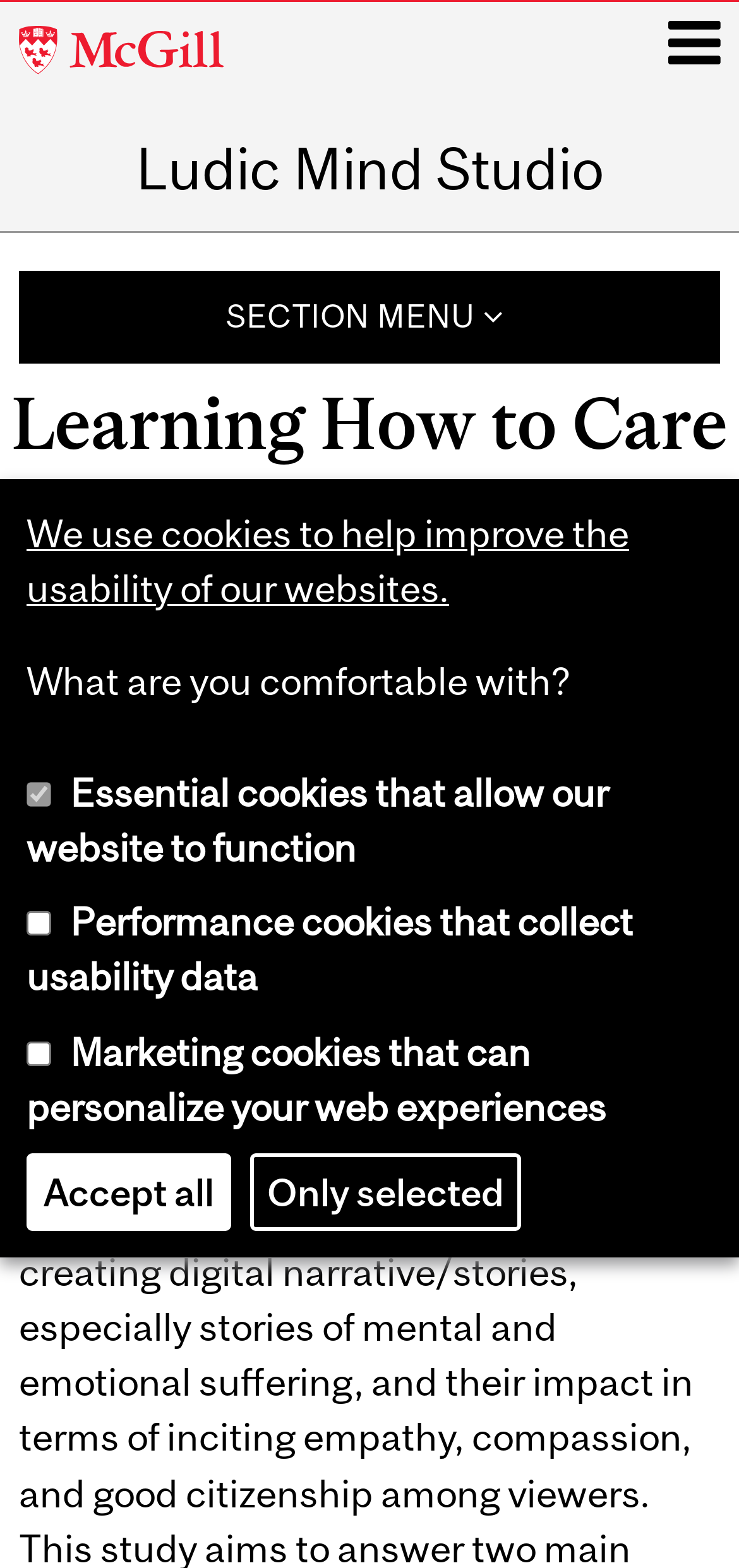Identify the bounding box coordinates for the region to click in order to carry out this instruction: "Explore section menu". Provide the coordinates using four float numbers between 0 and 1, formatted as [left, top, right, bottom].

[0.026, 0.172, 0.974, 0.232]